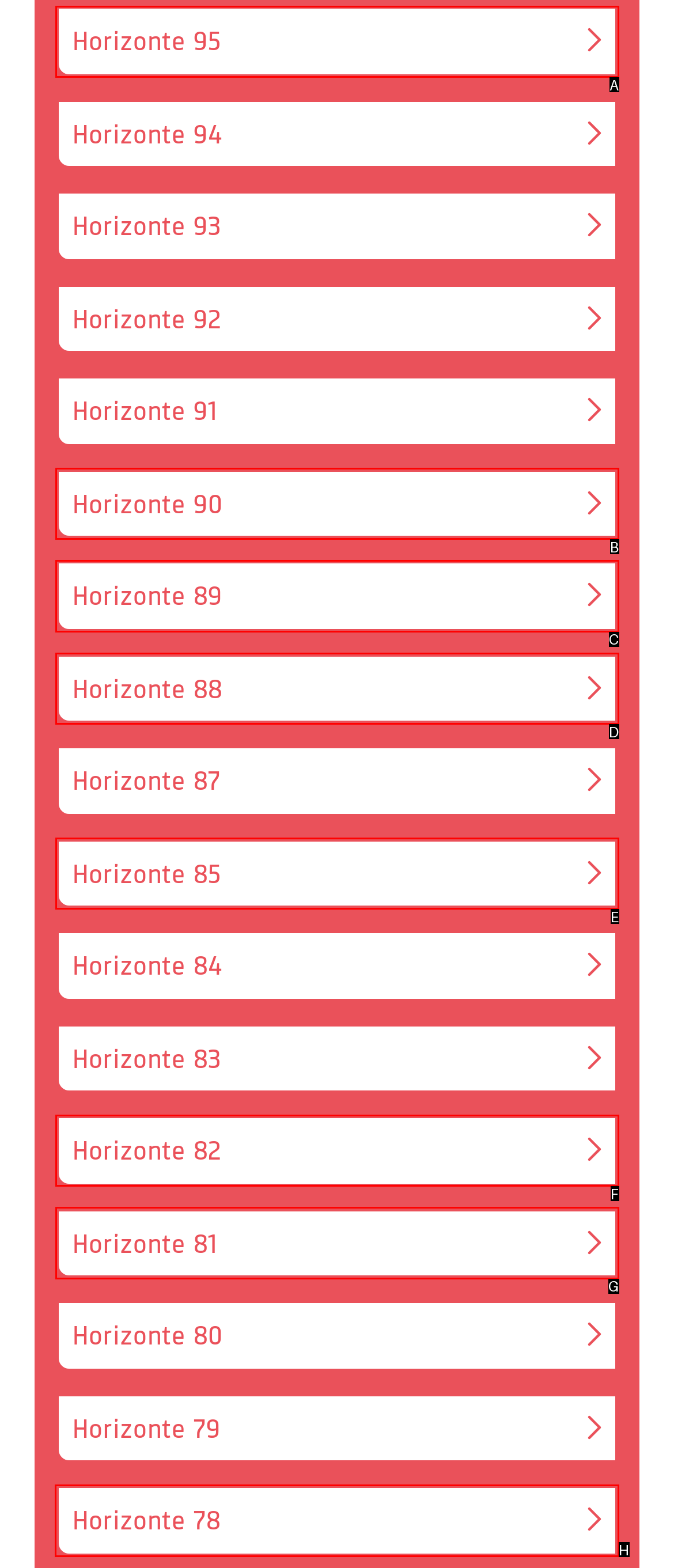Select the appropriate HTML element that needs to be clicked to execute the following task: Click the 'Santa Fe Conservation Trust' link. Respond with the letter of the option.

None